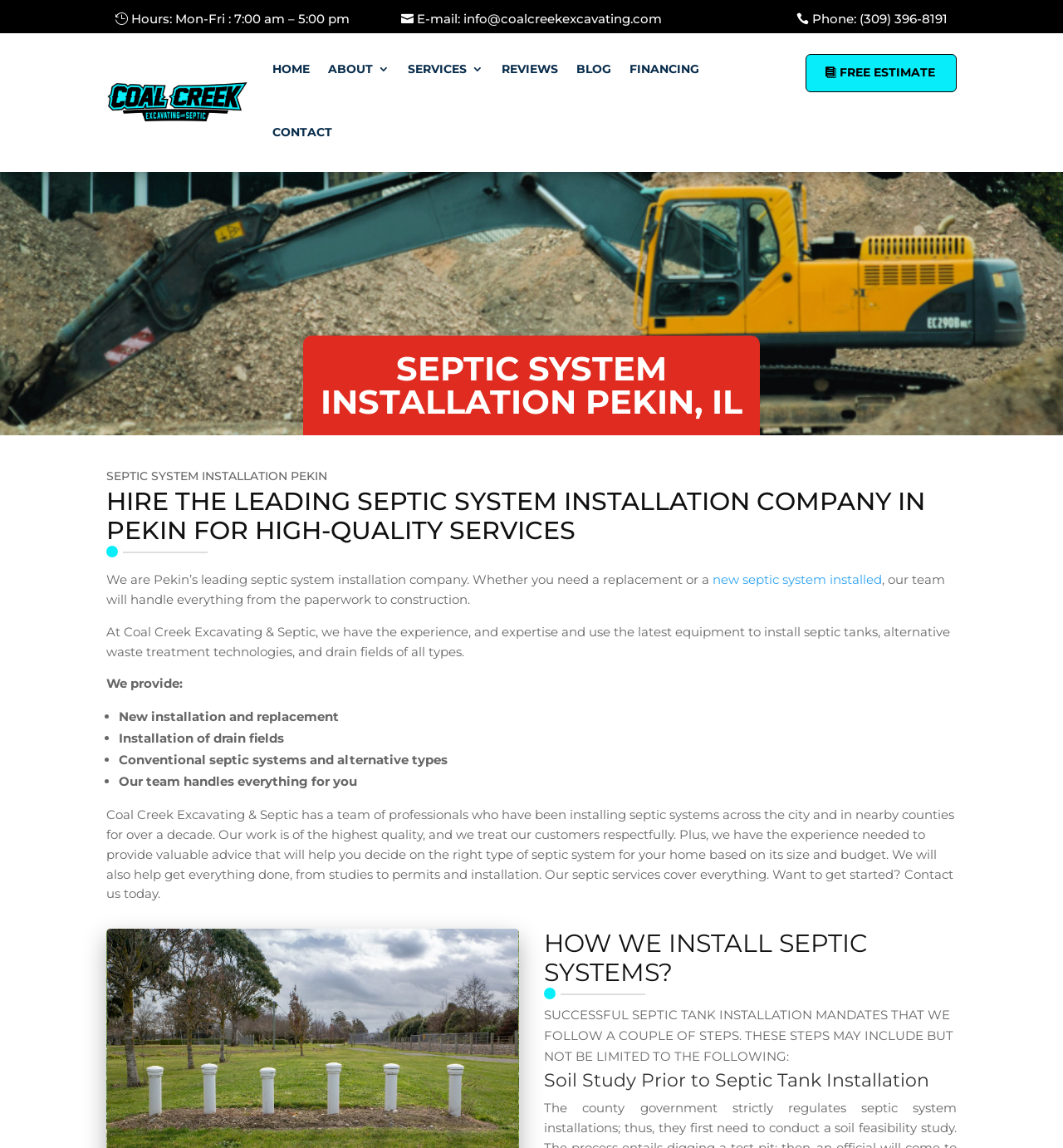Please answer the following query using a single word or phrase: 
What is the first step in installing a septic system?

Soil study